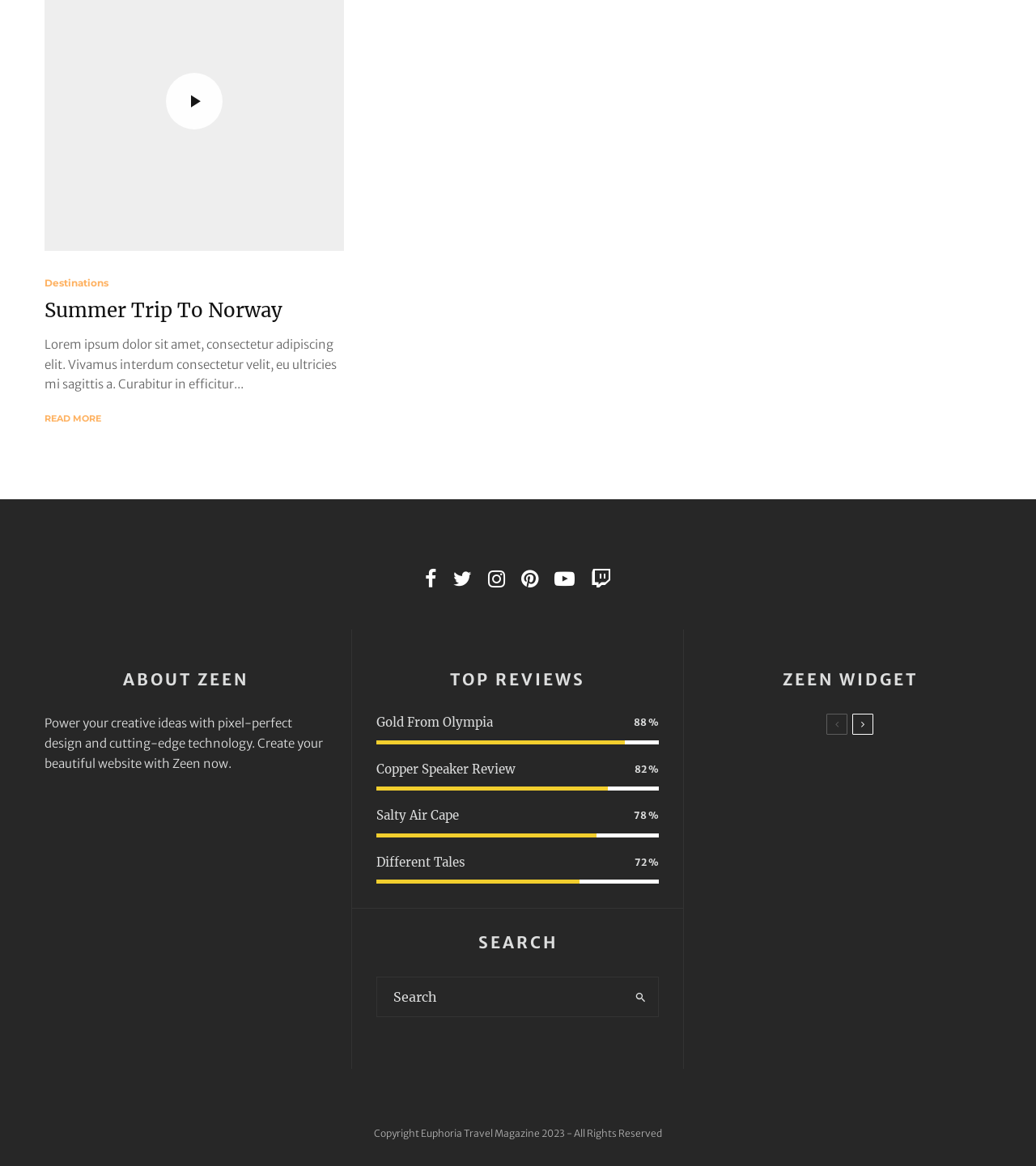What is the category of the third article in the wellness section?
Use the screenshot to answer the question with a single word or phrase.

Destinations